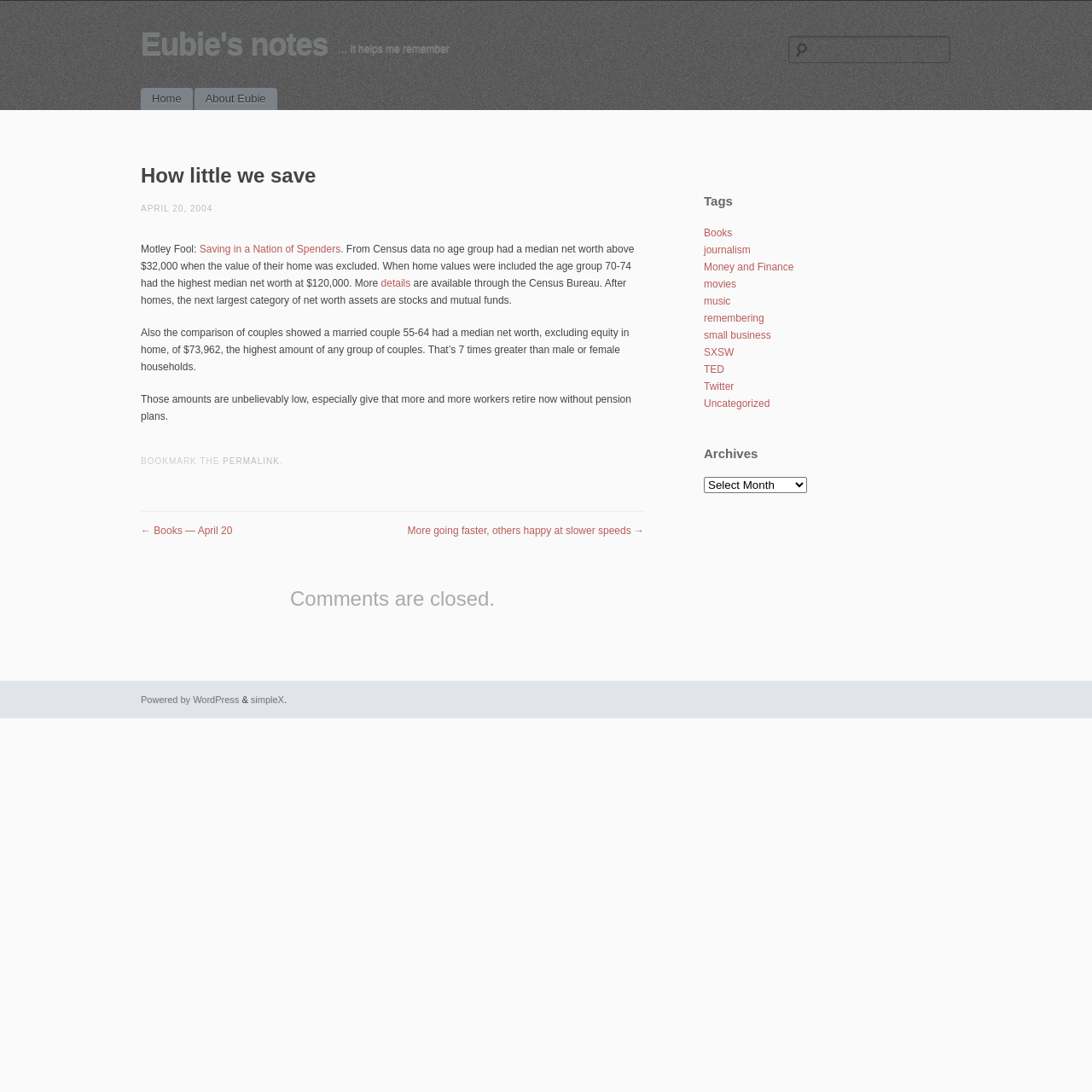What is the name of the blog?
Based on the image, give a one-word or short phrase answer.

Eubie's notes